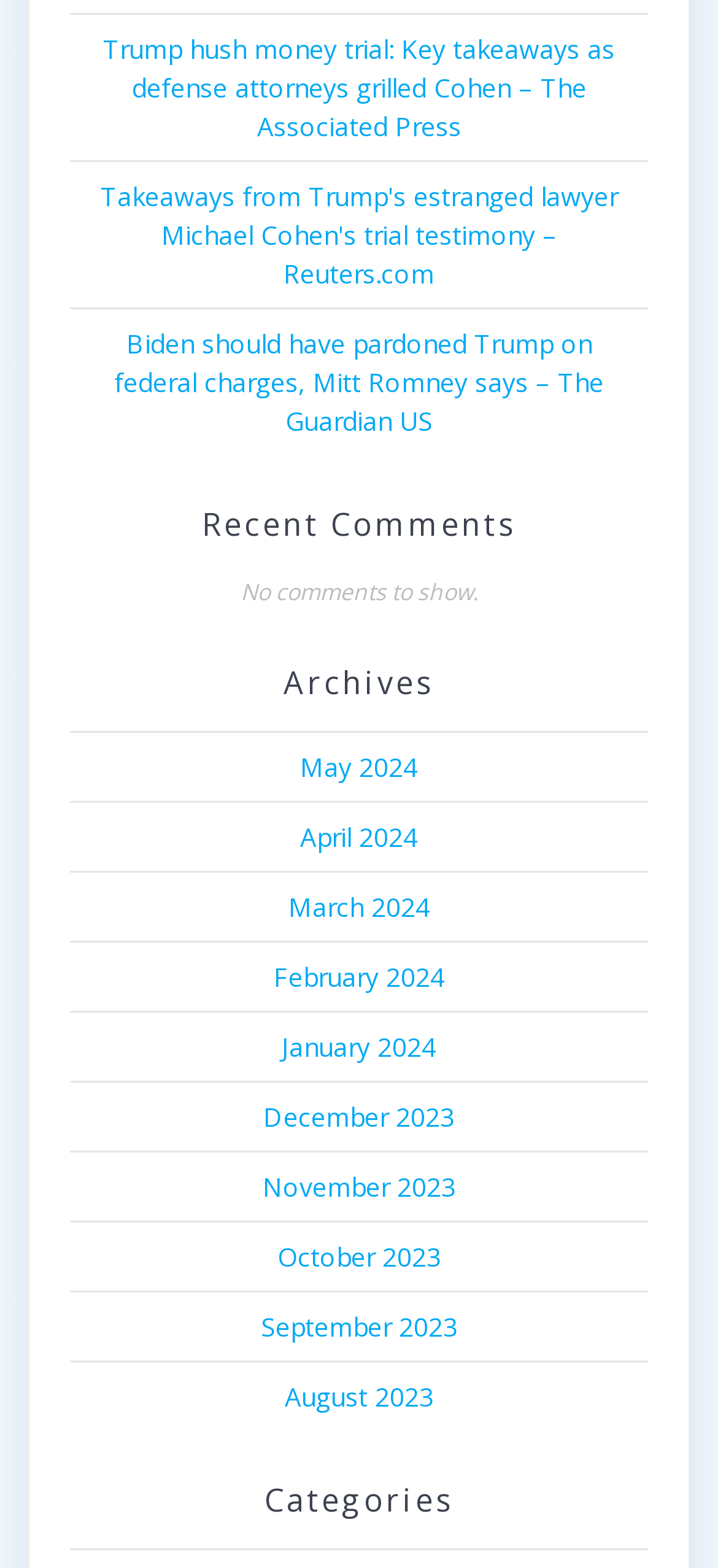Give a succinct answer to this question in a single word or phrase: 
What is the most recent month in the archives?

May 2024